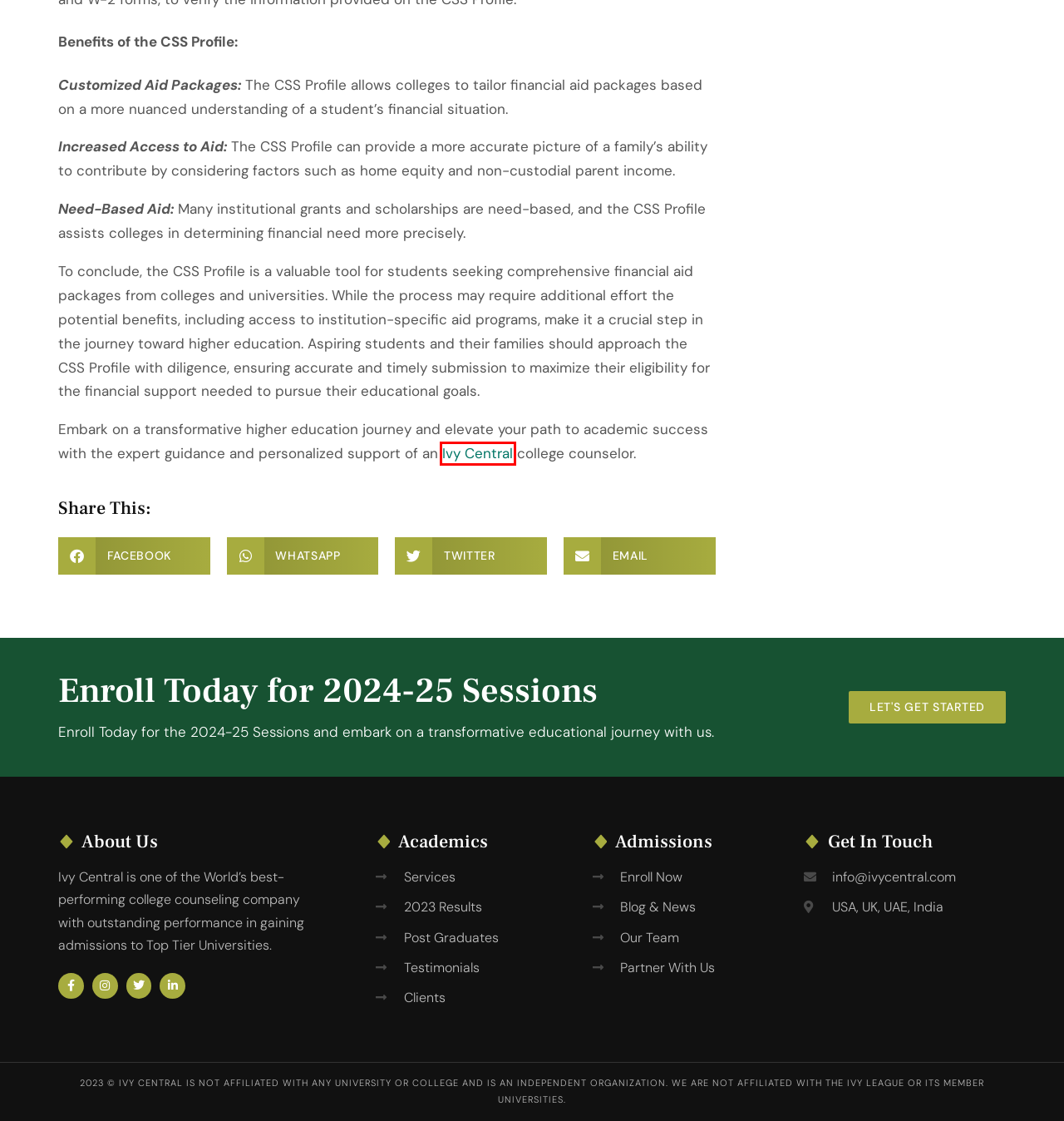Given a webpage screenshot with a red bounding box around a UI element, choose the webpage description that best matches the new webpage after clicking the element within the bounding box. Here are the candidates:
A. Diversity, Equity and Inclusion at Cornell University | Ivy Central
B. Testimonials | Ivy Central
C. Blogs | Ivy Central
D. Post Graduates | Ivy Central
E. Diversity, Equity and Inclusion at Columbia University | Ivy Central
F. Our Team | Ivy Central
G. Top Tier College Counseling with Caroline & Jose | Ivy Central
H. Results | Ivy Central

G